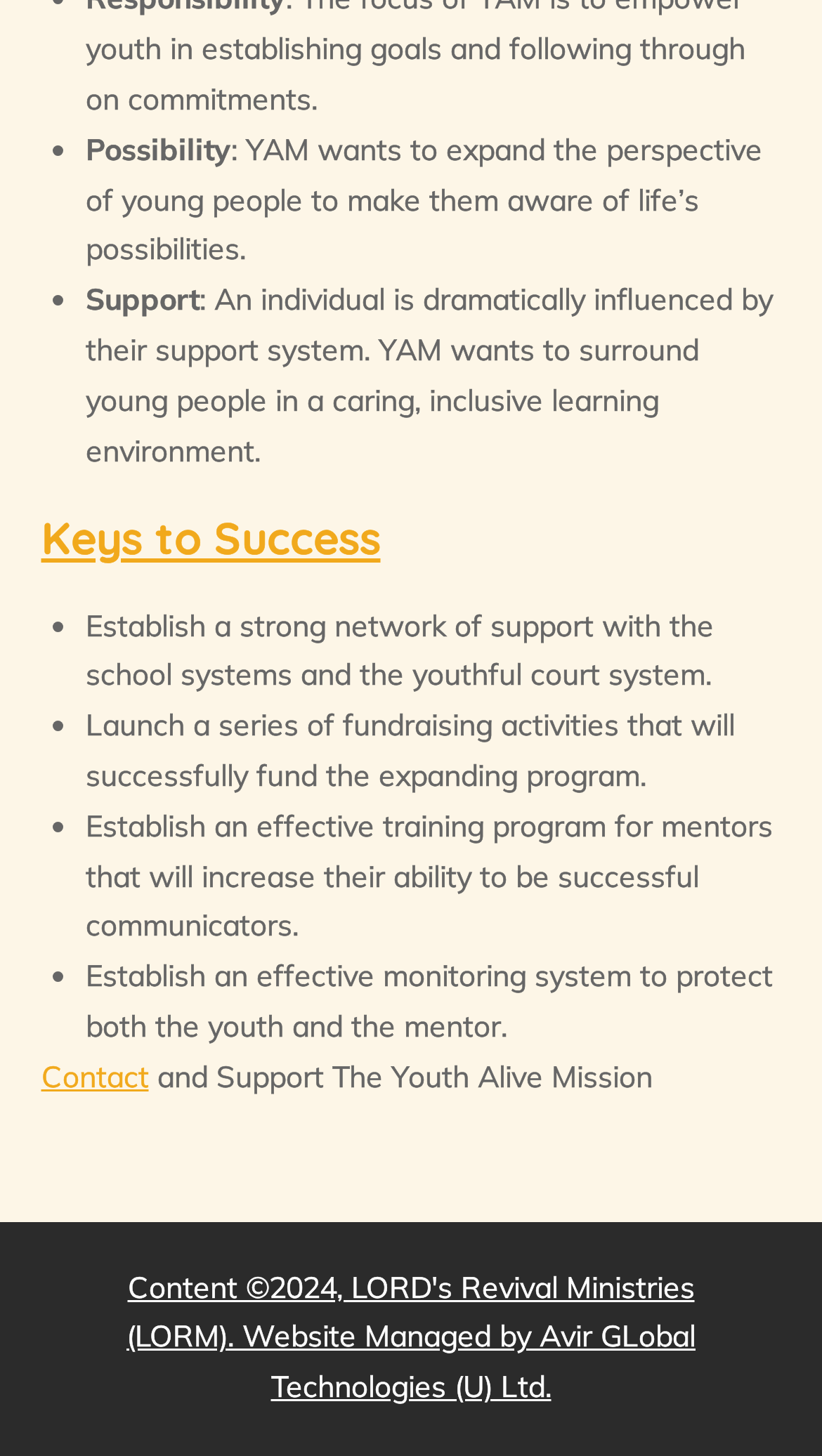What is the mission of YAM?
Kindly offer a detailed explanation using the data available in the image.

Based on the webpage, YAM wants to expand the perspective of young people to make them aware of life's possibilities, as stated in the second paragraph.